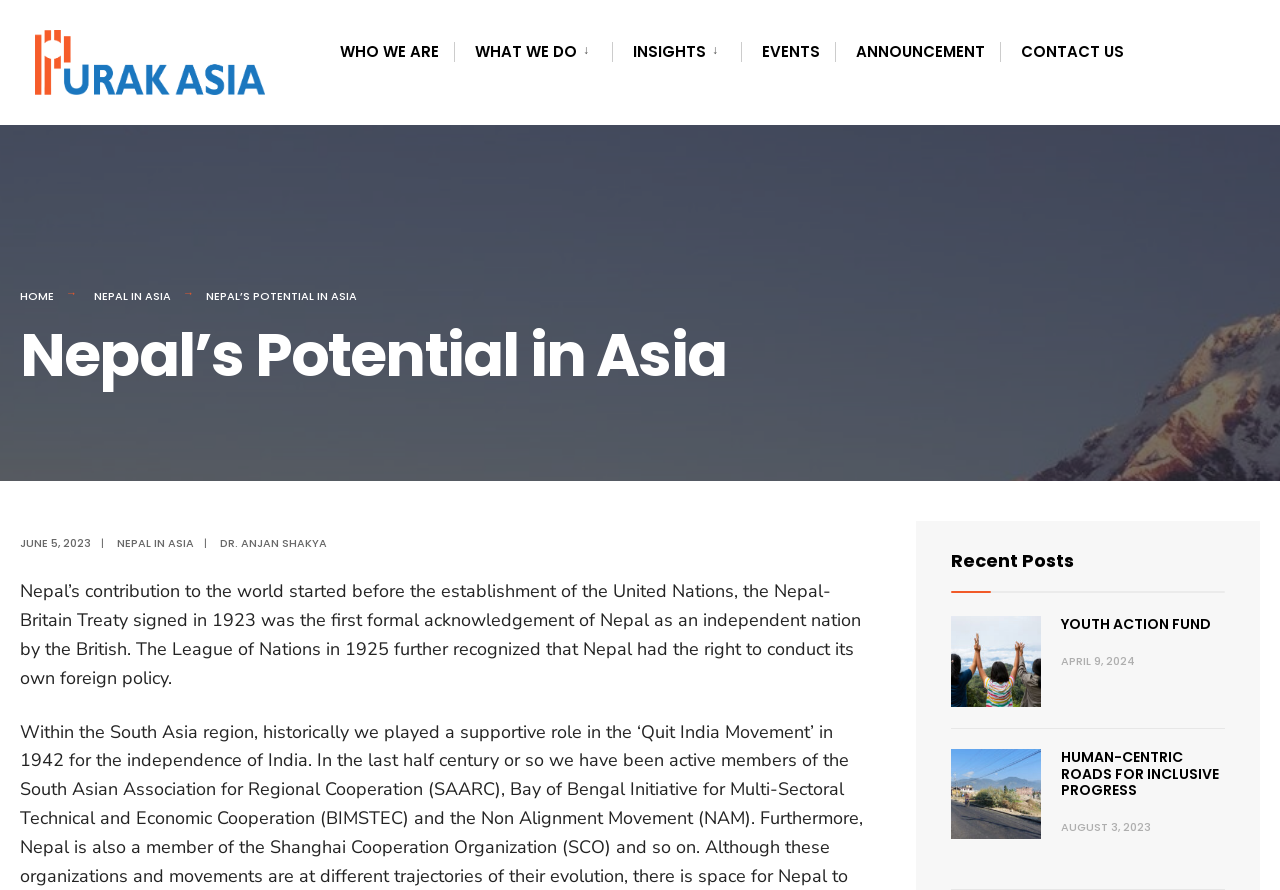Can you pinpoint the bounding box coordinates for the clickable element required for this instruction: "Click on Shipwreck Diving"? The coordinates should be four float numbers between 0 and 1, i.e., [left, top, right, bottom].

None